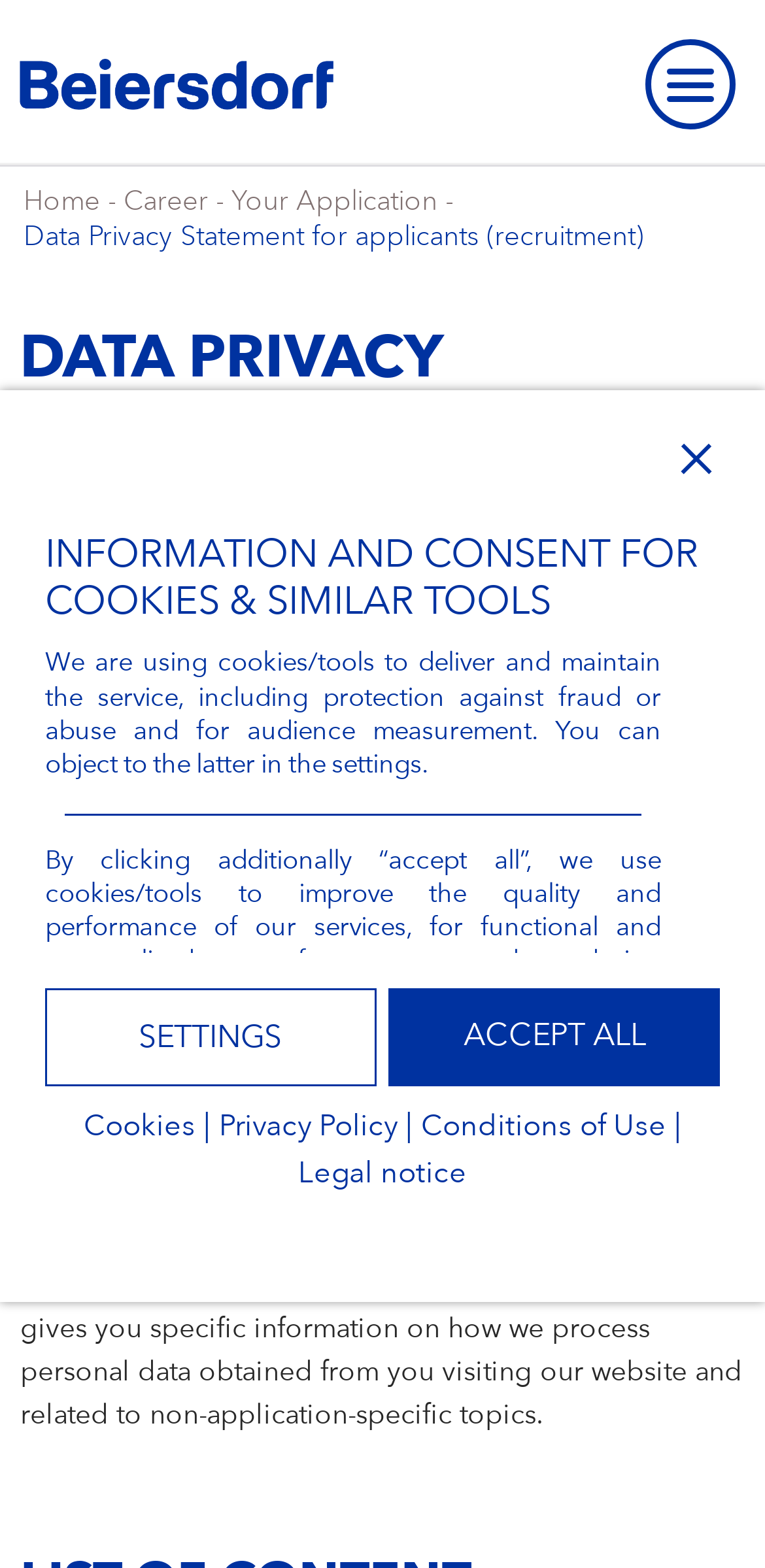How many sections are there in the main navigation menu?
By examining the image, provide a one-word or phrase answer.

6